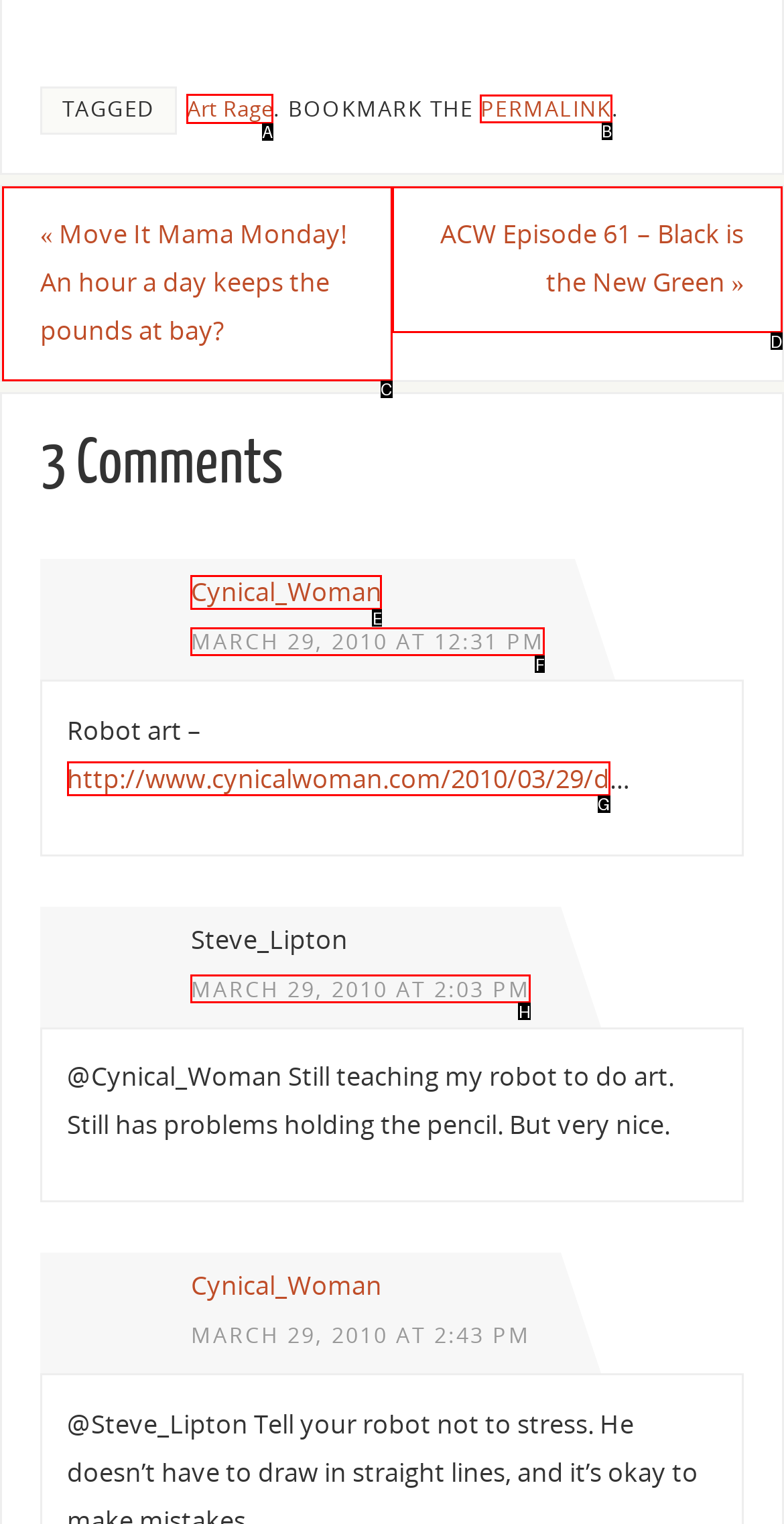Choose the letter of the element that should be clicked to complete the task: Click to give kudos to this post
Answer with the letter from the possible choices.

None